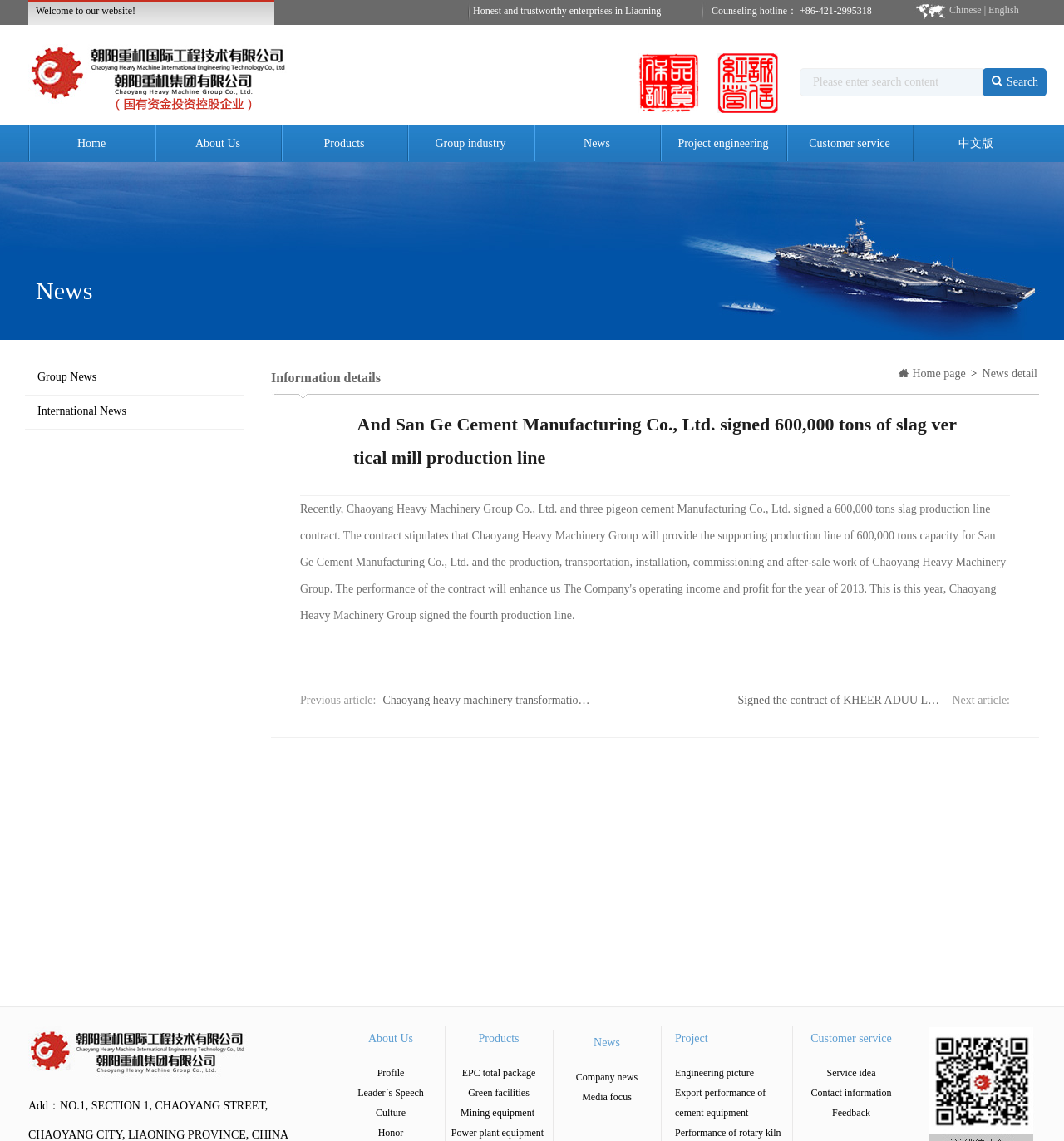Offer an in-depth caption of the entire webpage.

The webpage appears to be the official website of Chaoyang Heavy Machinery Group Co., Ltd. At the top of the page, there is a logo image and a navigation menu with links to various sections, including "Home", "About Us", "Products", "Group industry", "News", "Project engineering", and "Customer service". 

Below the navigation menu, there is a search bar with a placeholder text "Please enter search content" and a "Search" button. On the top-right corner, there are links to switch between Chinese and English languages.

The main content of the page is divided into several sections. On the left side, there is a section with a heading "Information details" and a list of news articles, including "Group News" and "International News". Below this section, there is a list of links to various news articles, including "Company news" and "Media focus".

On the right side, there are sections for "Products", "About Us", "Project", and "Customer service", each with a heading and a list of links to related pages. 

In the middle of the page, there is a main article with a heading "And San Ge Cement Manufacturing Co., Ltd. signed 600,000 tons of slag vertical mill production line" and a brief summary of the article. Below the article, there are links to previous and next articles.

At the bottom of the page, there is a section with the company's address and a hotline number. There are also several images of the company's logo scattered throughout the page.